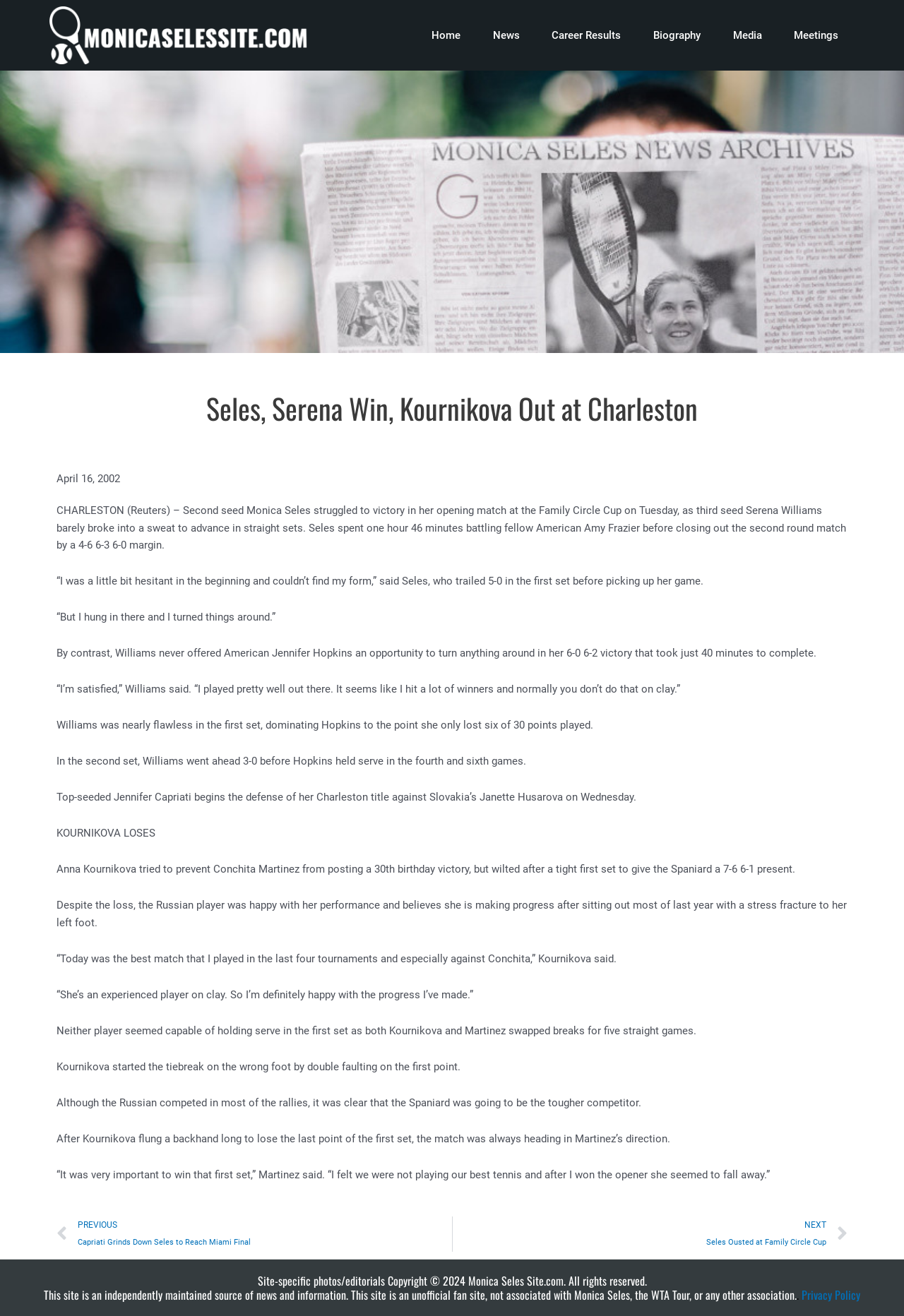Using the provided description Meetings, find the bounding box coordinates for the UI element. Provide the coordinates in (top-left x, top-left y, bottom-right x, bottom-right y) format, ensuring all values are between 0 and 1.

[0.86, 0.0, 0.945, 0.054]